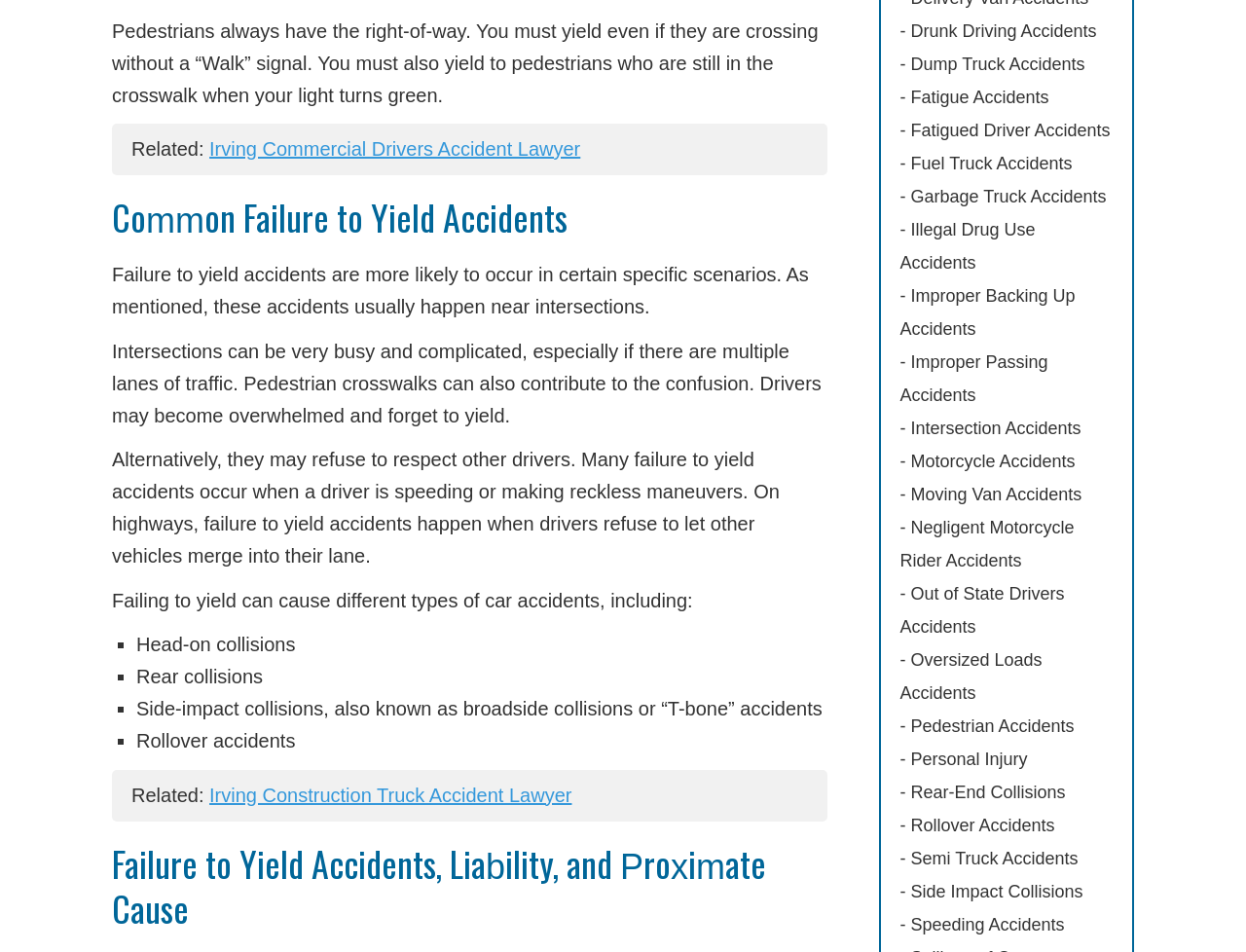Identify the bounding box coordinates of the clickable region required to complete the instruction: "Click the link '- Pedestrian Accidents'". The coordinates should be given as four float numbers within the range of 0 and 1, i.e., [left, top, right, bottom].

[0.722, 0.753, 0.862, 0.773]